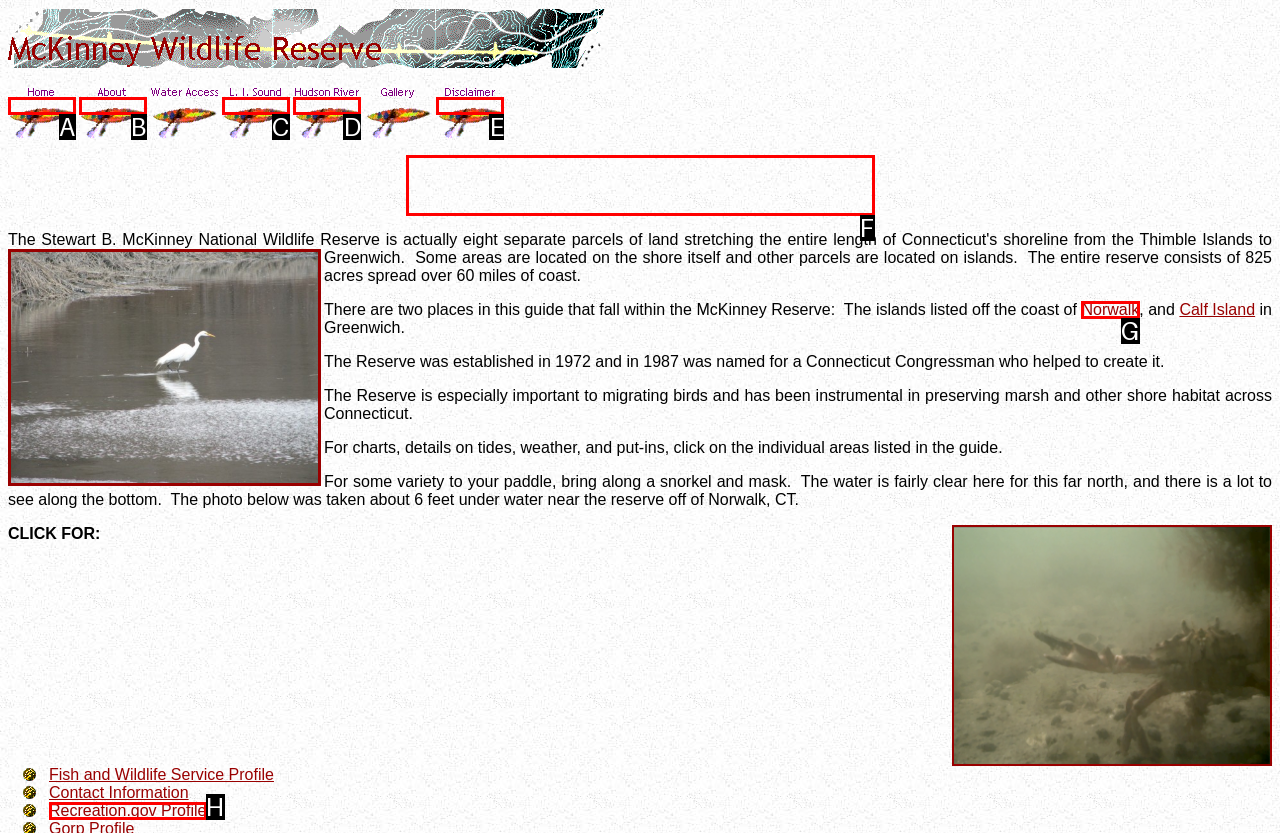Determine which option matches the element description: alt="L. I. Sound" name="MSFPnav4"
Reply with the letter of the appropriate option from the options provided.

C